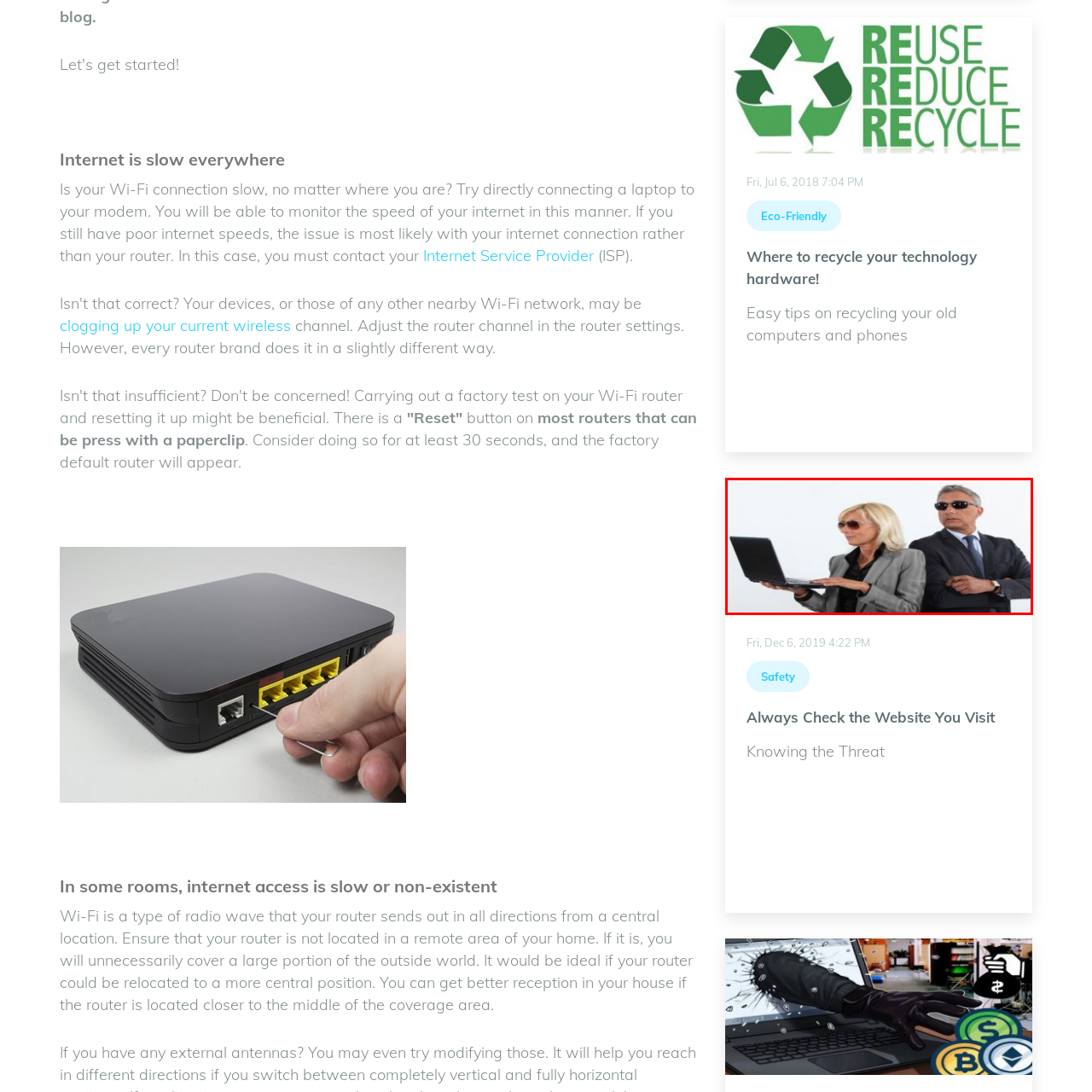Carefully look at the image inside the red box and answer the subsequent question in as much detail as possible, using the information from the image: 
What is the man wearing on his face?

The man is wearing sunglasses, which adds an air of mystery and authority to his presence, and is a distinctive feature of his formal attire.